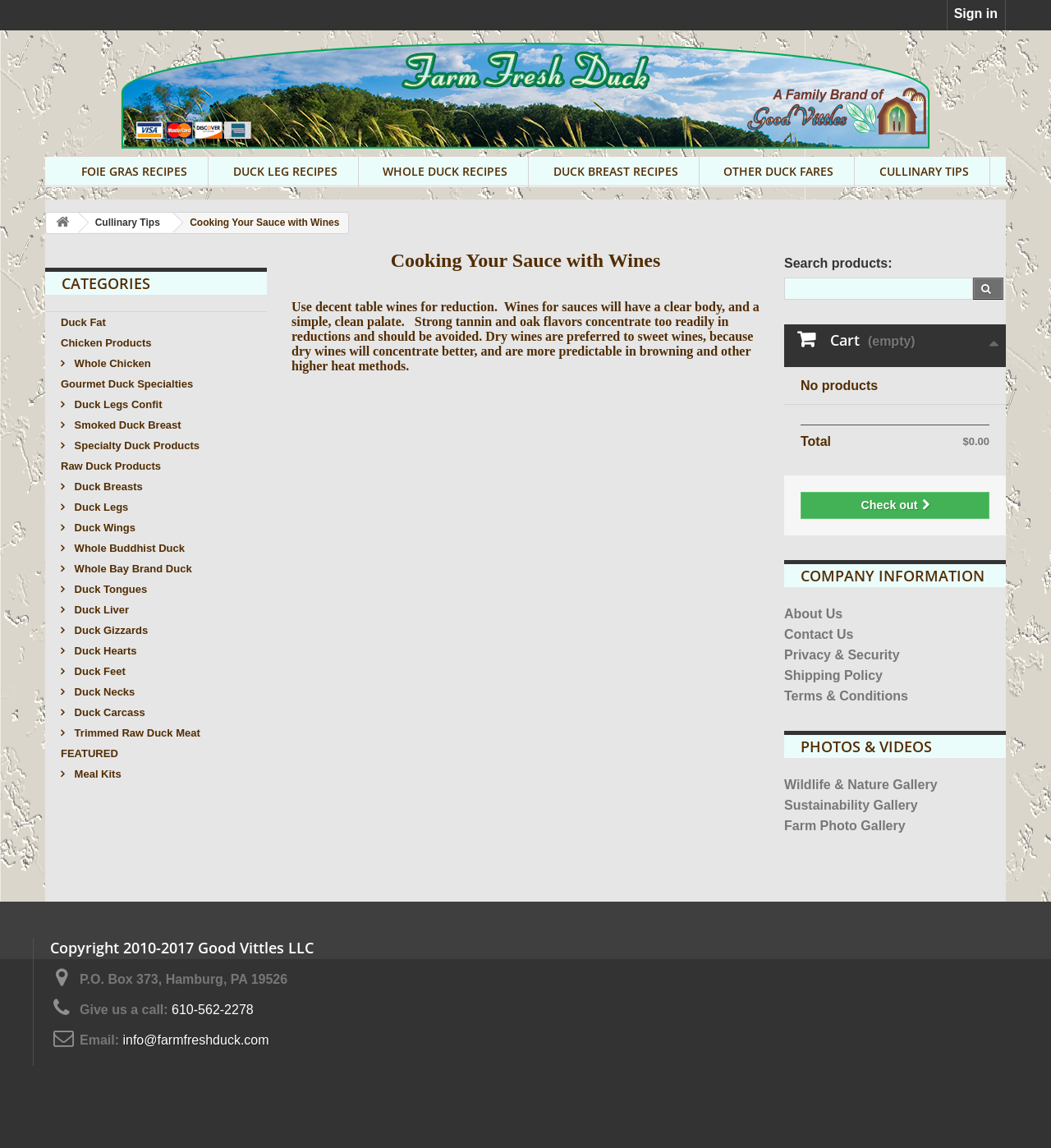Find and provide the bounding box coordinates for the UI element described with: "FEATURED".

[0.043, 0.647, 0.254, 0.665]